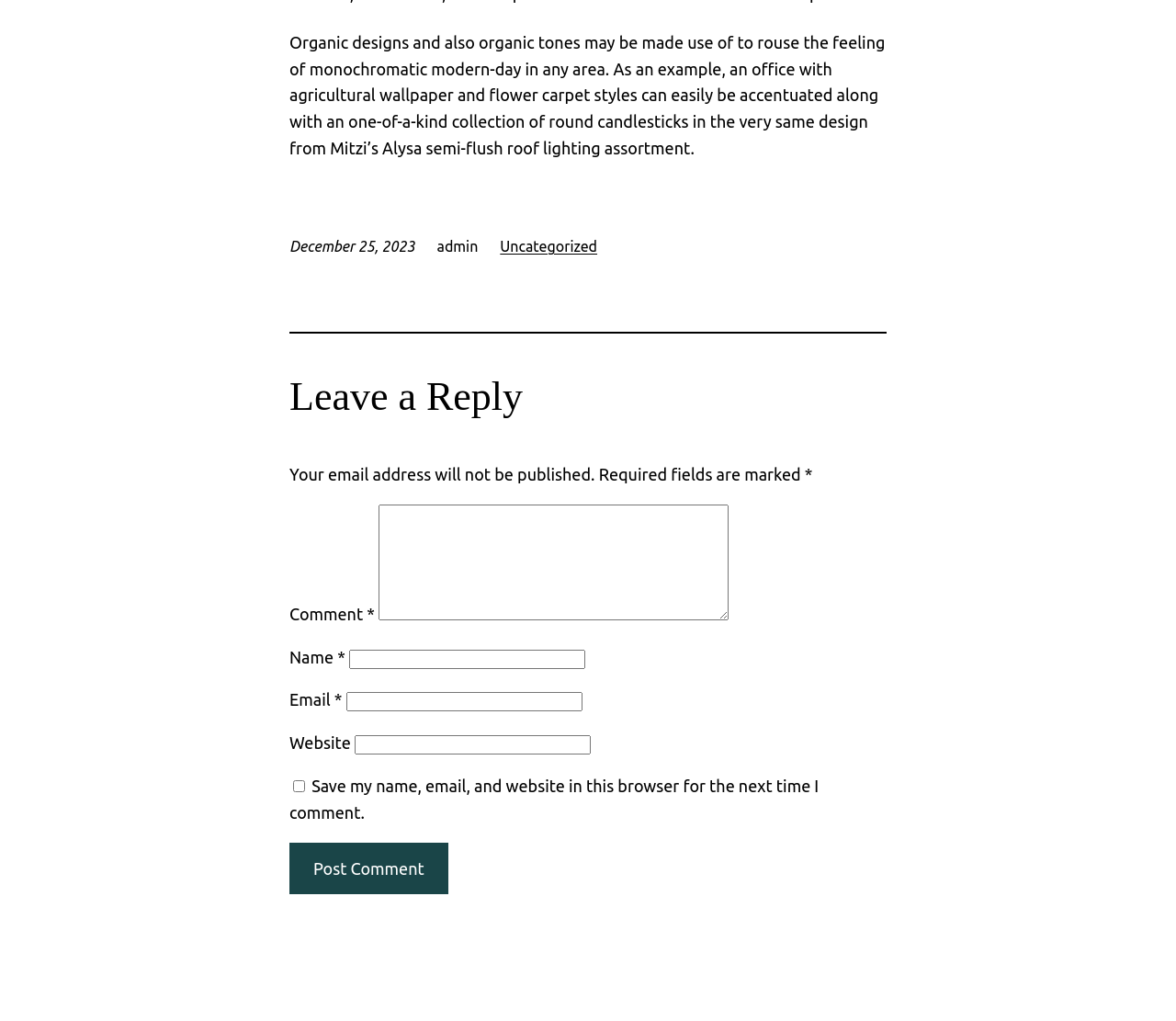Please analyze the image and give a detailed answer to the question:
What is the theme of the main text?

I found the theme of the main text by reading the static text element at the top of the page, which discusses the use of organic designs and tones to create a monochromatic modern look in a room.